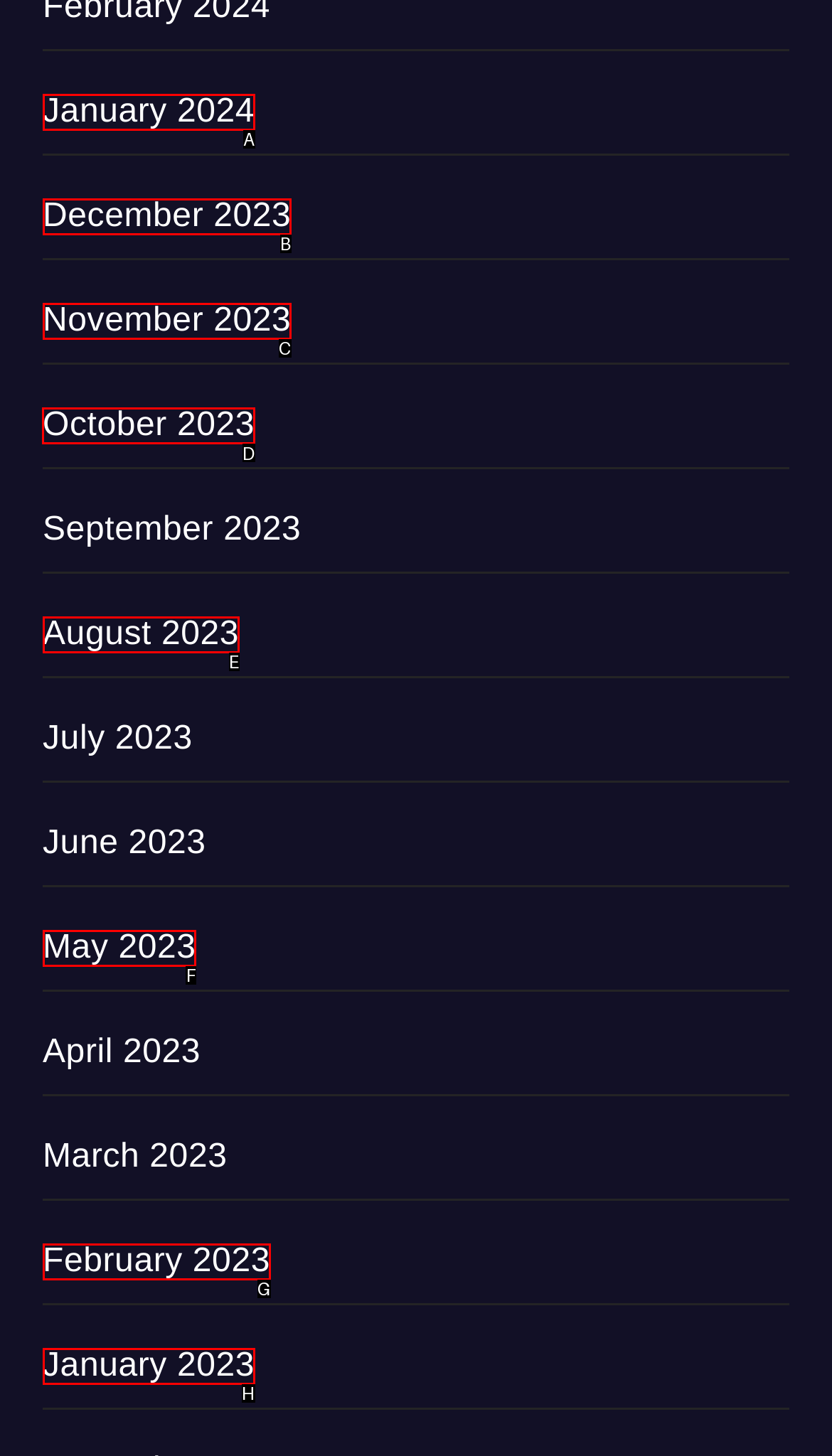Identify the appropriate lettered option to execute the following task: Check October 2023
Respond with the letter of the selected choice.

D